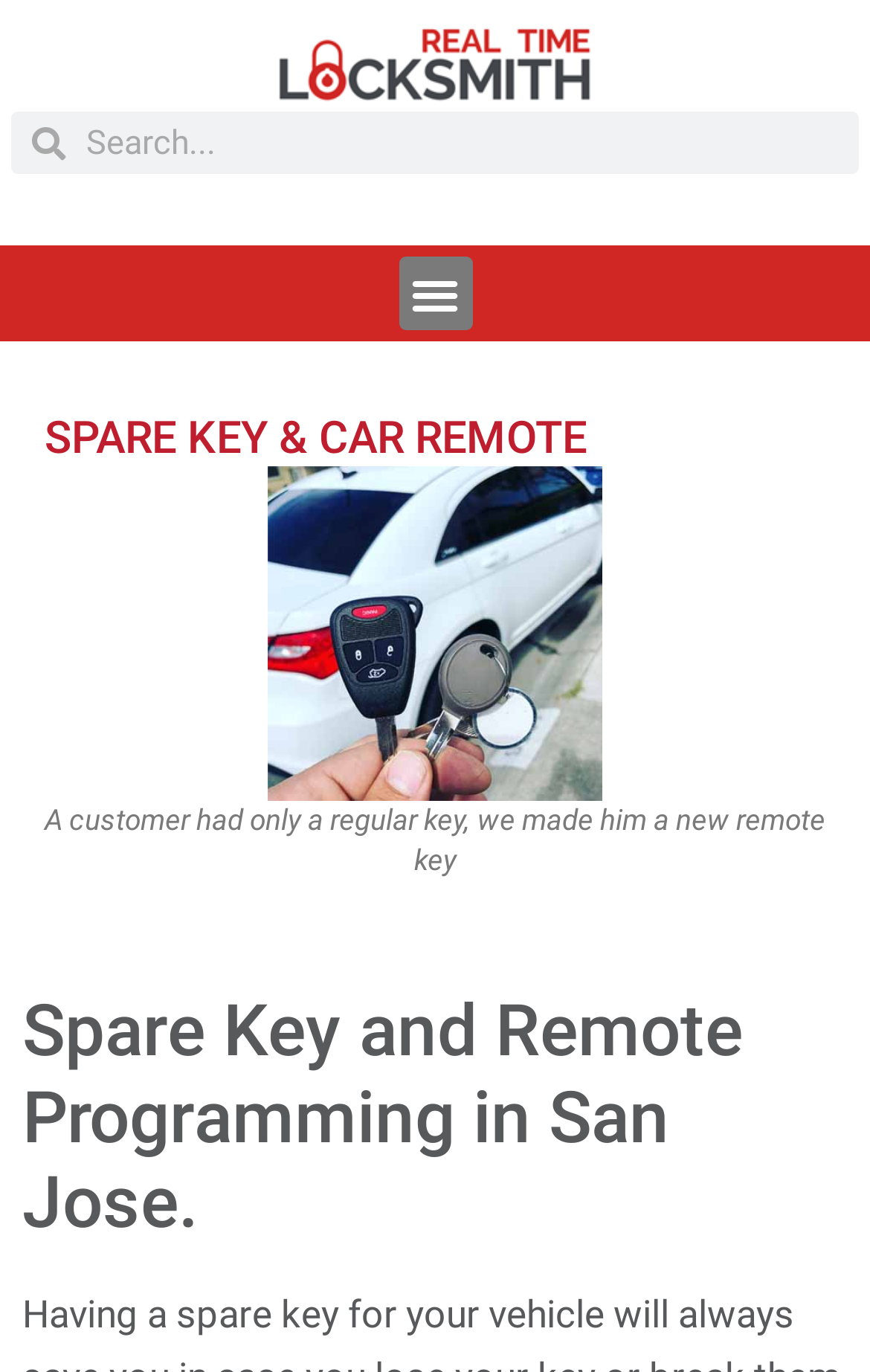What can be made for a customer?
Answer the question with a single word or phrase, referring to the image.

New remote key